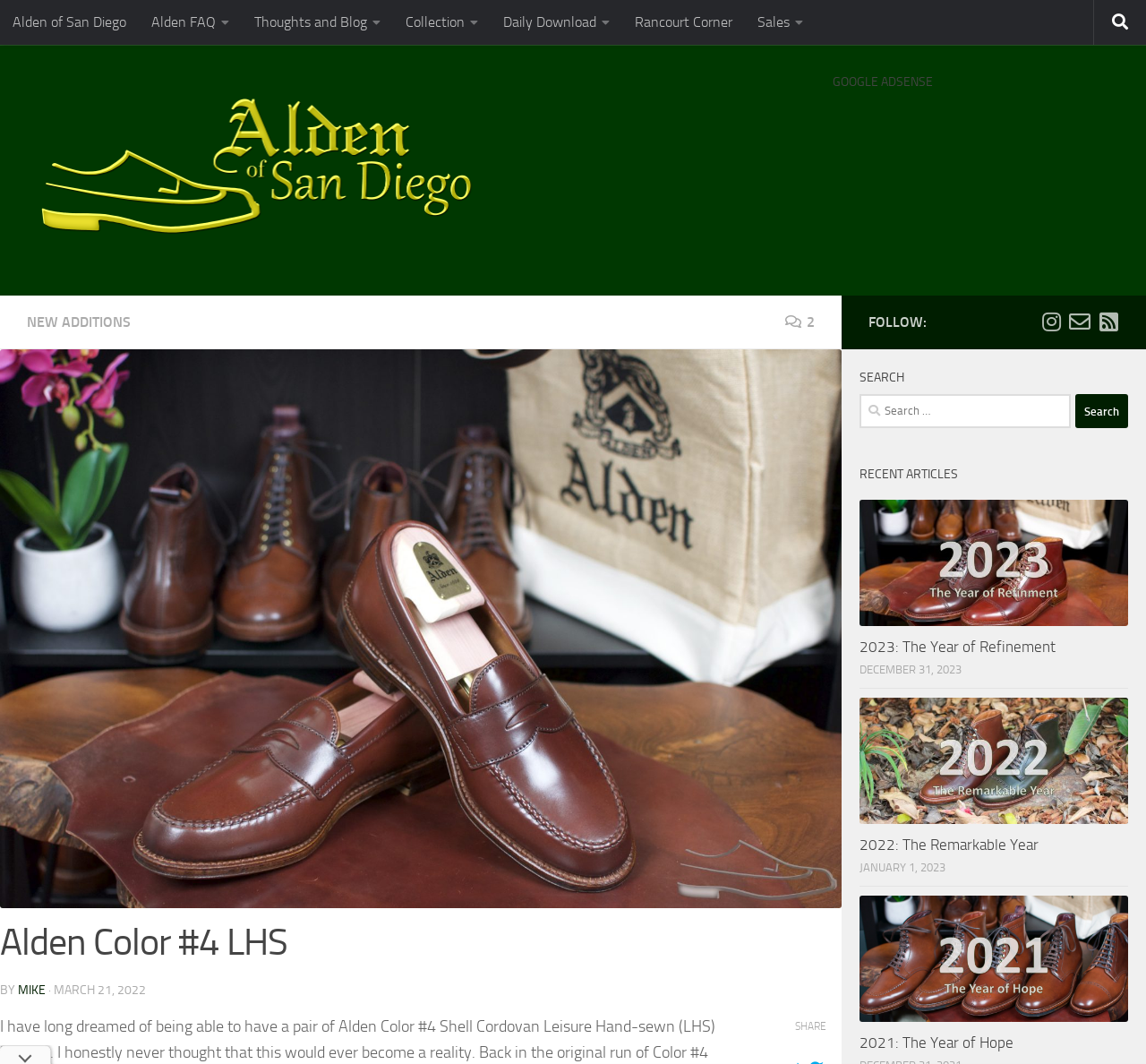Can you find the bounding box coordinates for the UI element given this description: "2"? Provide the coordinates as four float numbers between 0 and 1: [left, top, right, bottom].

[0.685, 0.295, 0.711, 0.311]